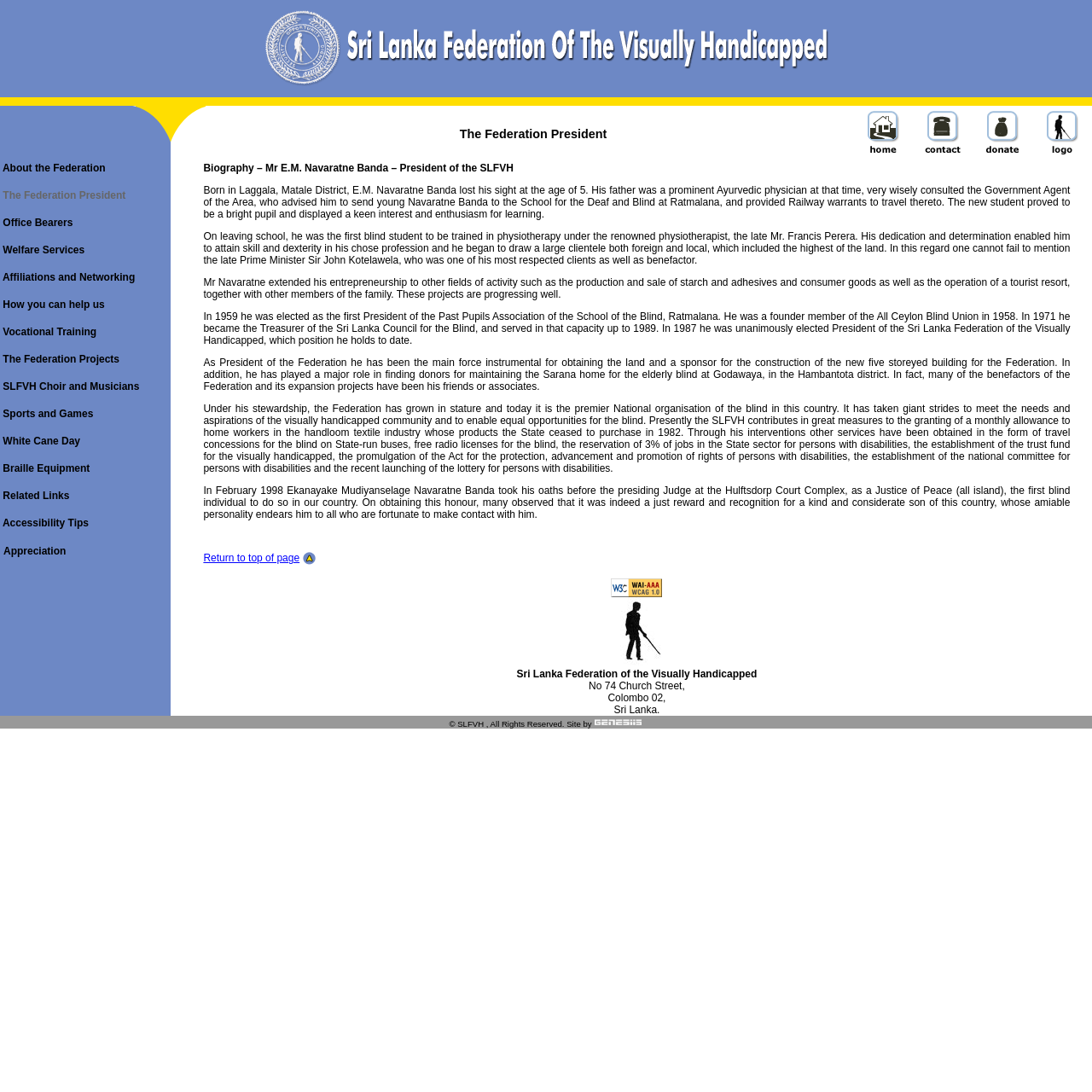Identify the bounding box coordinates for the UI element described by the following text: "How you can help us". Provide the coordinates as four float numbers between 0 and 1, in the format [left, top, right, bottom].

[0.0, 0.273, 0.096, 0.284]